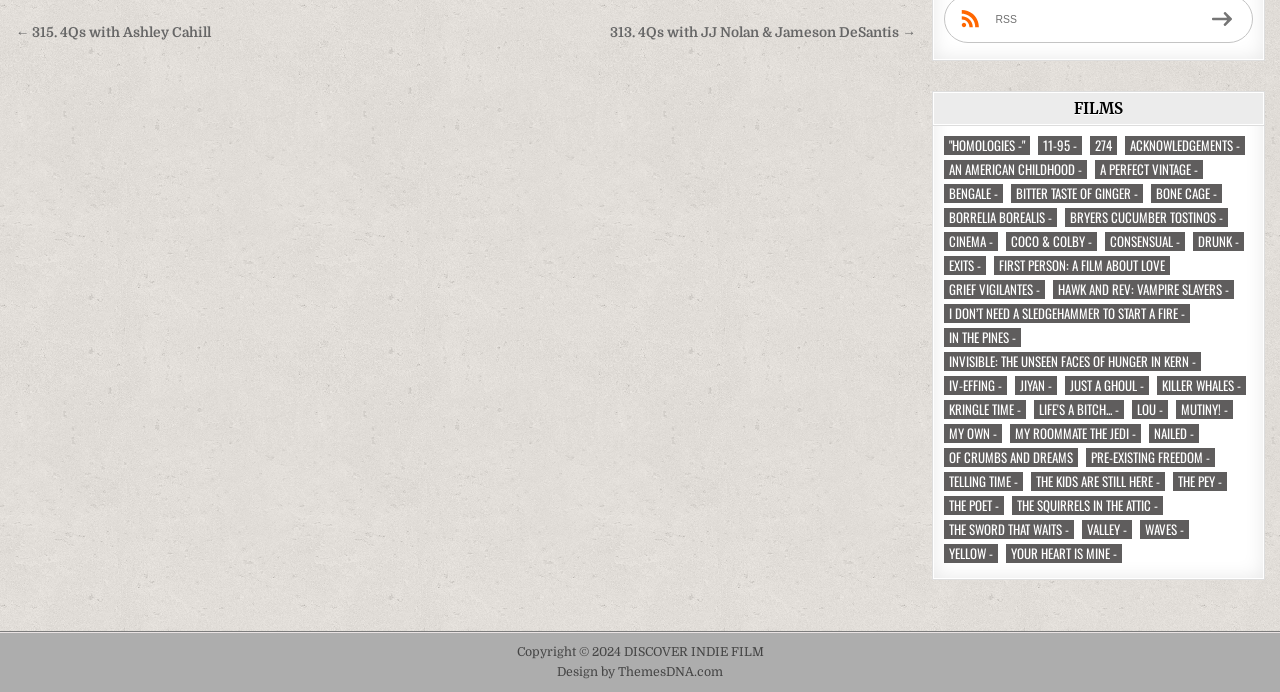Please predict the bounding box coordinates (top-left x, top-left y, bottom-right x, bottom-right y) for the UI element in the screenshot that fits the description: Penn Bioengineering Blog

None